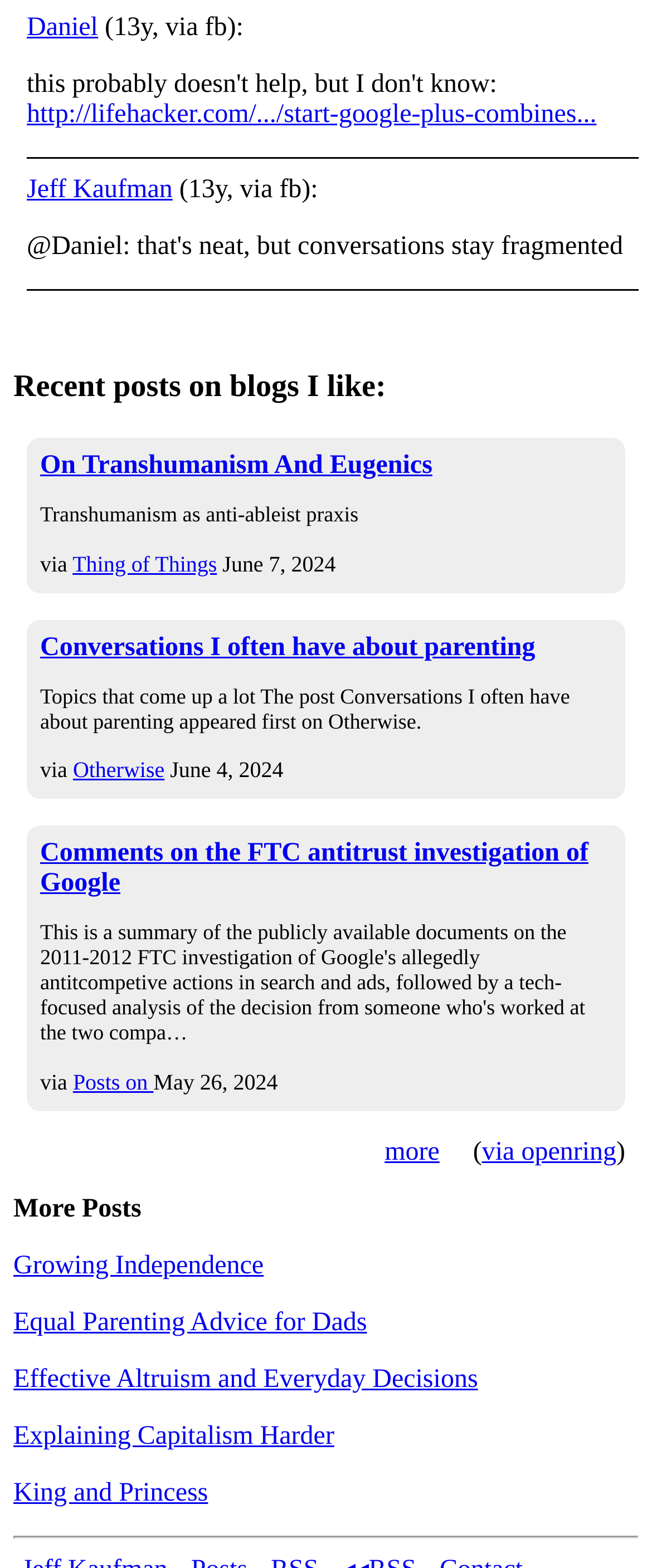Identify the bounding box coordinates for the UI element mentioned here: "http://lifehacker.com/.../start-google-plus-combines...". Provide the coordinates as four float values between 0 and 1, i.e., [left, top, right, bottom].

[0.041, 0.064, 0.915, 0.083]